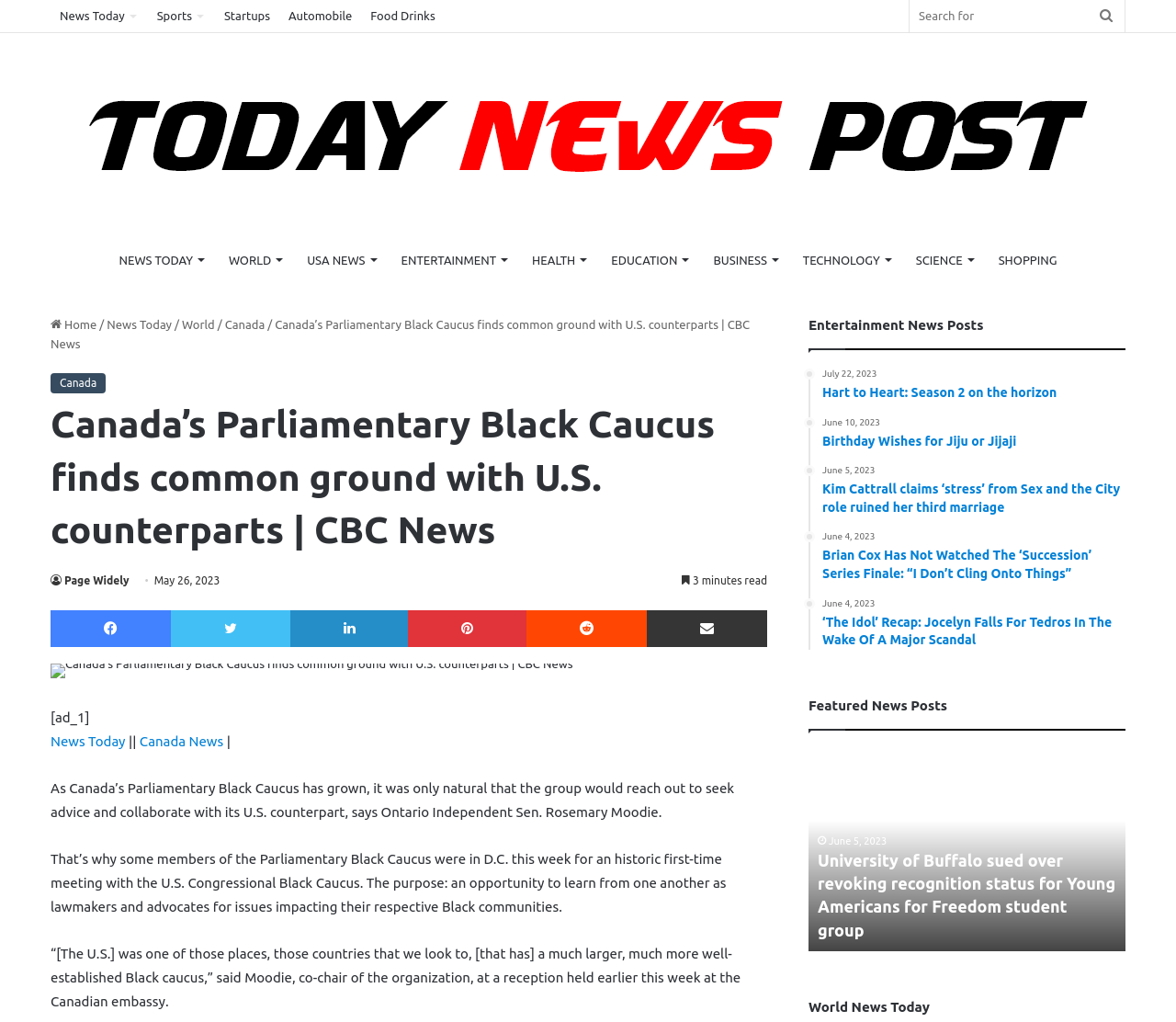Provide a short answer to the following question with just one word or phrase: What is the name of the news organization?

CBC News